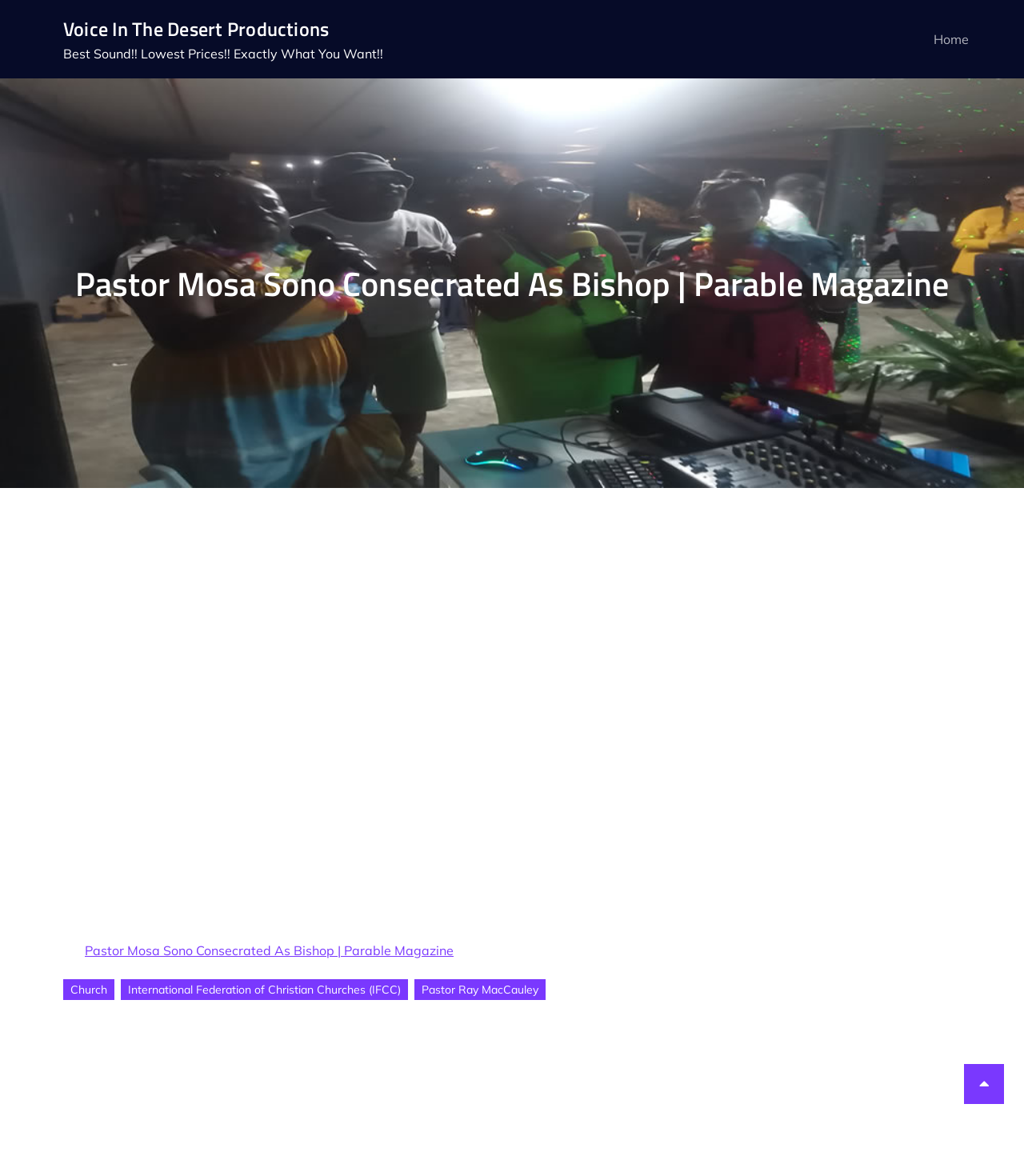Summarize the webpage in an elaborate manner.

The webpage is about Pastor Mosa Sono's consecration as a Bishop, as indicated by the title "Pastor Mosa Sono Consecrated As Bishop | Parable Magazine". At the top left corner, there is a heading "Voice In The Desert Productions" with a link to the same name. Below it, there is a promotional text "Best Sound!! Lowest Prices!! Exactly What You Want!!".

On the top right corner, there is a navigation menu "Primary Menu" with a link to "Home". Below the navigation menu, there is a large image that spans the entire width of the page.

The main content of the webpage is an article about Pastor Mosa Sono's consecration, which is divided into several paragraphs. The article is located below the image and spans about two-thirds of the page width. The paragraphs describe the event, including the participants, Pastor Ray MacCauley and Bishop Dag Heward-Mills, and the history of Grace Bible Church.

Below the article, there are several links to related topics, including "Church", "International Federation of Christian Churches (IFCC)", and "Pastor Ray MacCauley". There is also a link to the original article "Pastor Mosa Sono Consecrated As Bishop | Parable Magazine" and a time stamp "March 9, 2014".

At the bottom of the page, there is a navigation menu "Posts" with a heading "Post navigation". Below it, there are two links to other articles, one about Rhema West and another about Former Archbishop Desmond Tutu.